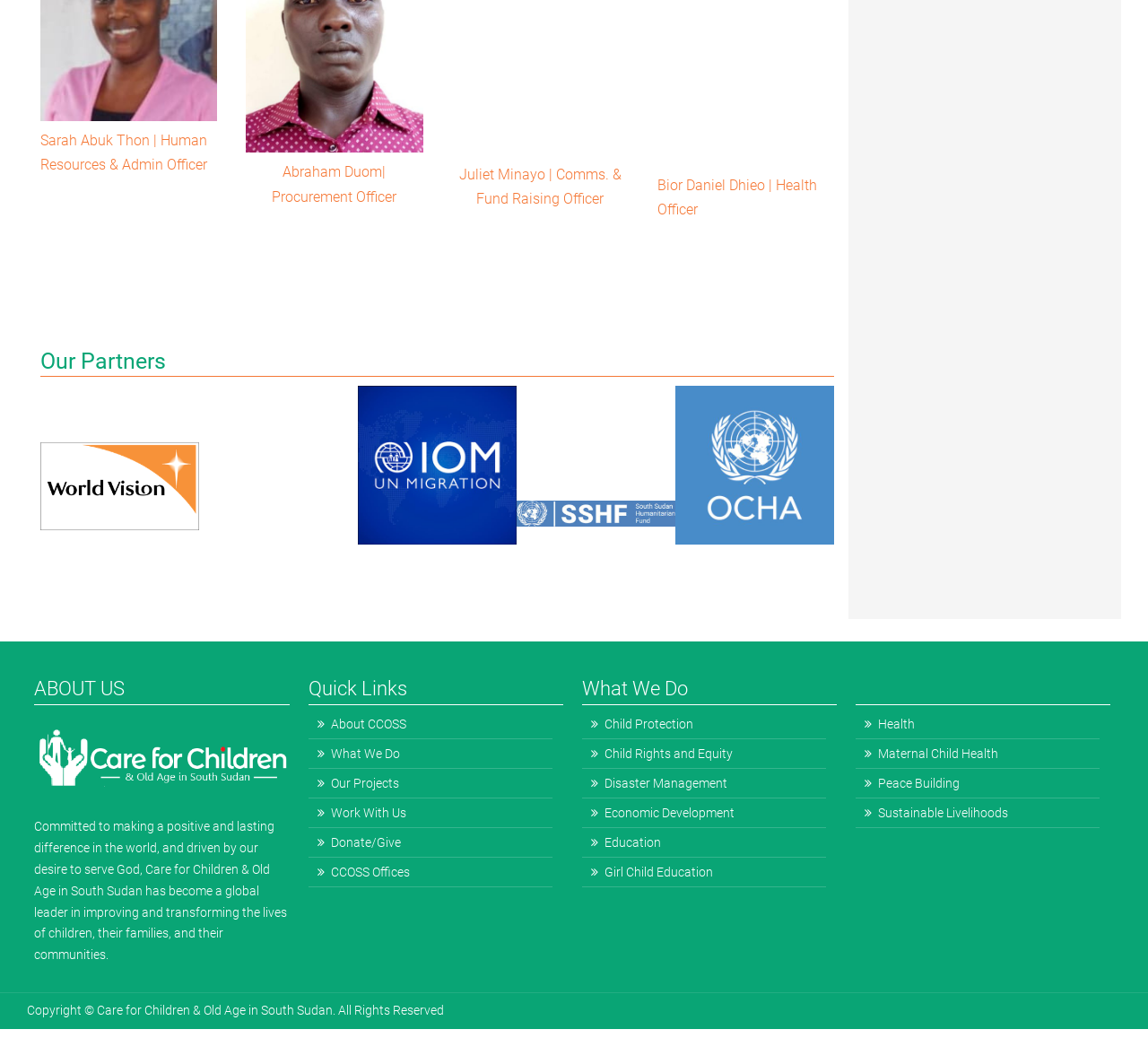Please identify the bounding box coordinates of the element's region that needs to be clicked to fulfill the following instruction: "Check 'Quick Links'". The bounding box coordinates should consist of four float numbers between 0 and 1, i.e., [left, top, right, bottom].

[0.268, 0.652, 0.49, 0.679]